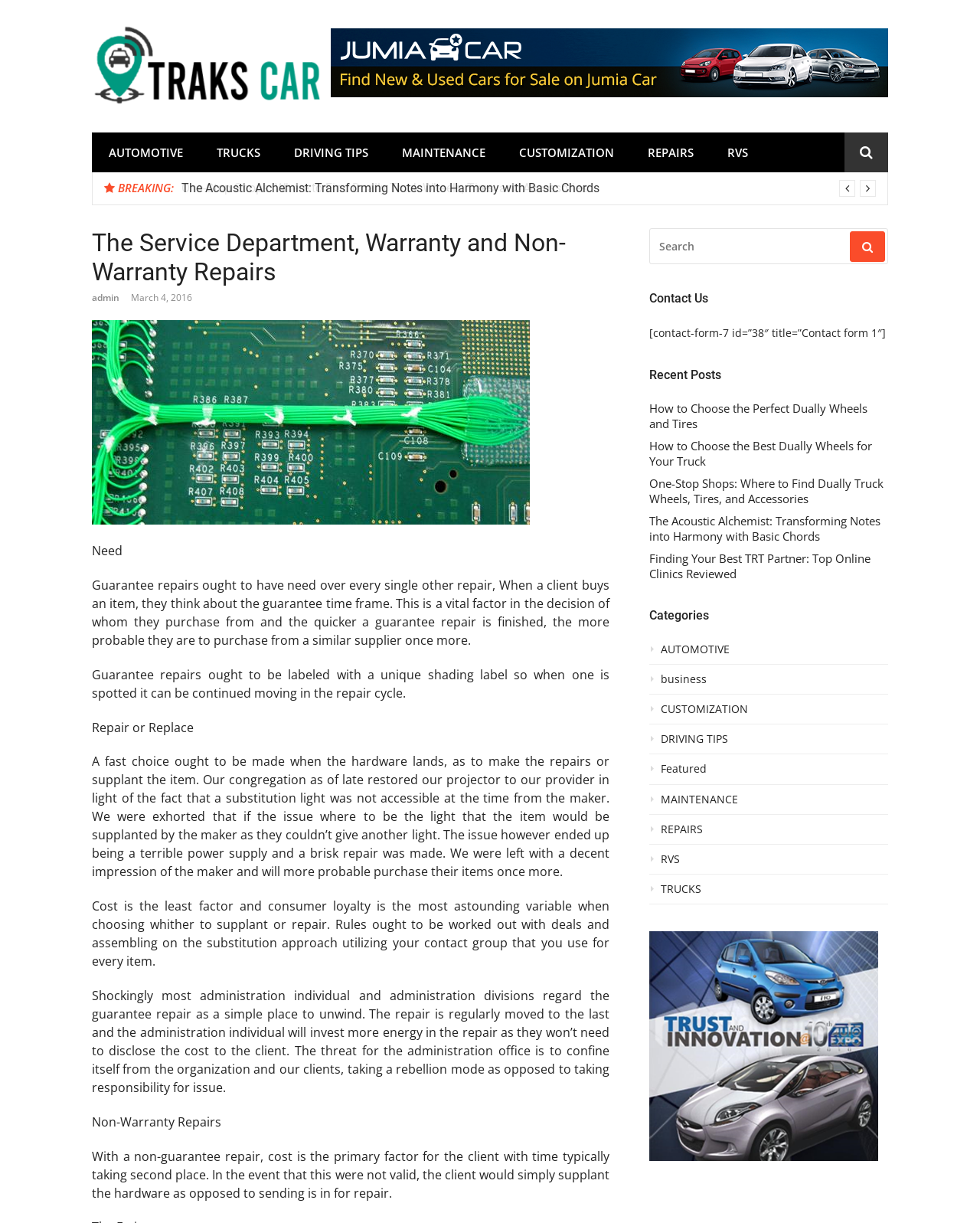Predict the bounding box coordinates for the UI element described as: "parent_node: SEARCH FOR:". The coordinates should be four float numbers between 0 and 1, presented as [left, top, right, bottom].

[0.867, 0.189, 0.903, 0.214]